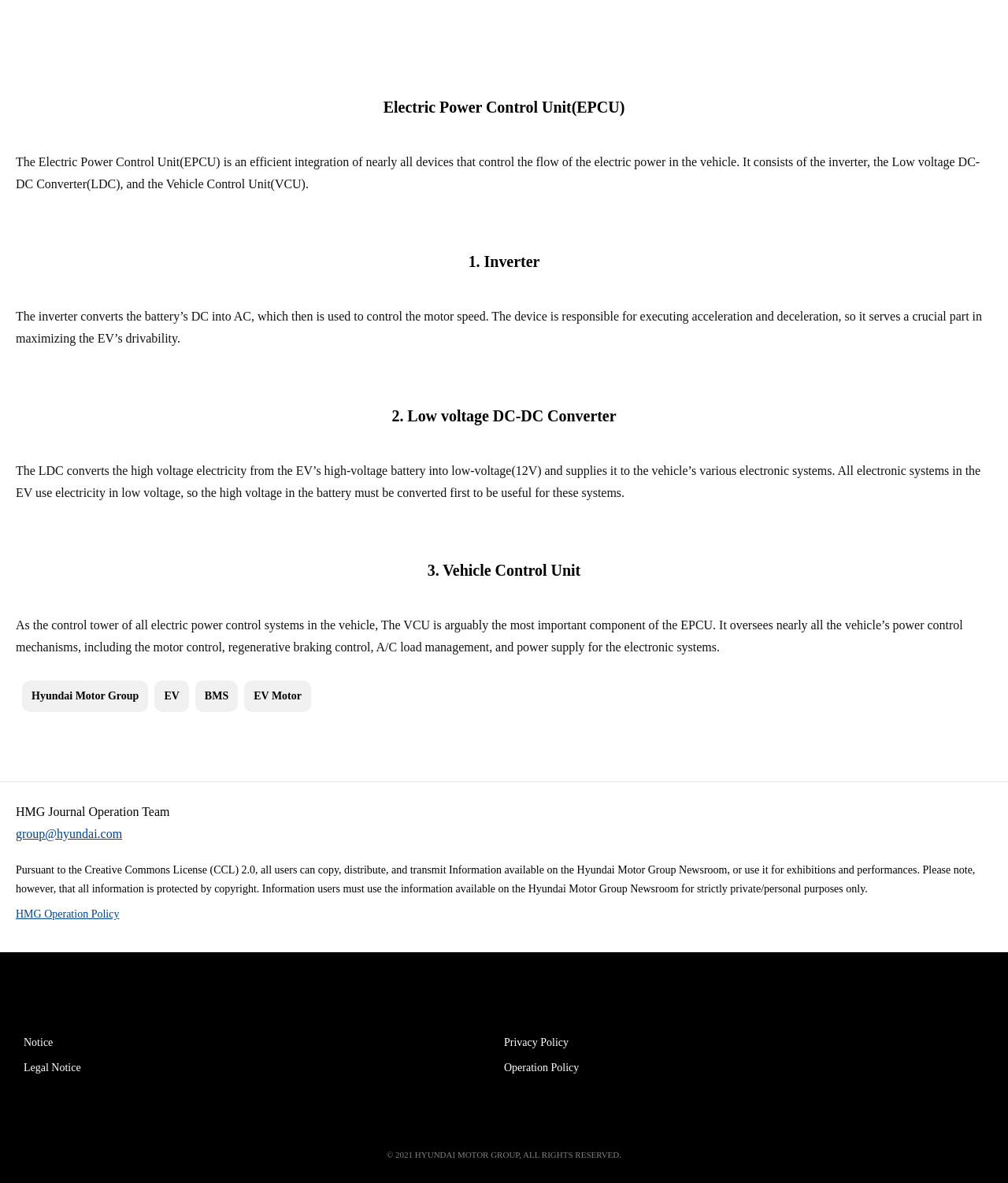Please determine the bounding box coordinates for the UI element described as: "Operation Policy".

[0.5, 0.895, 0.977, 0.911]